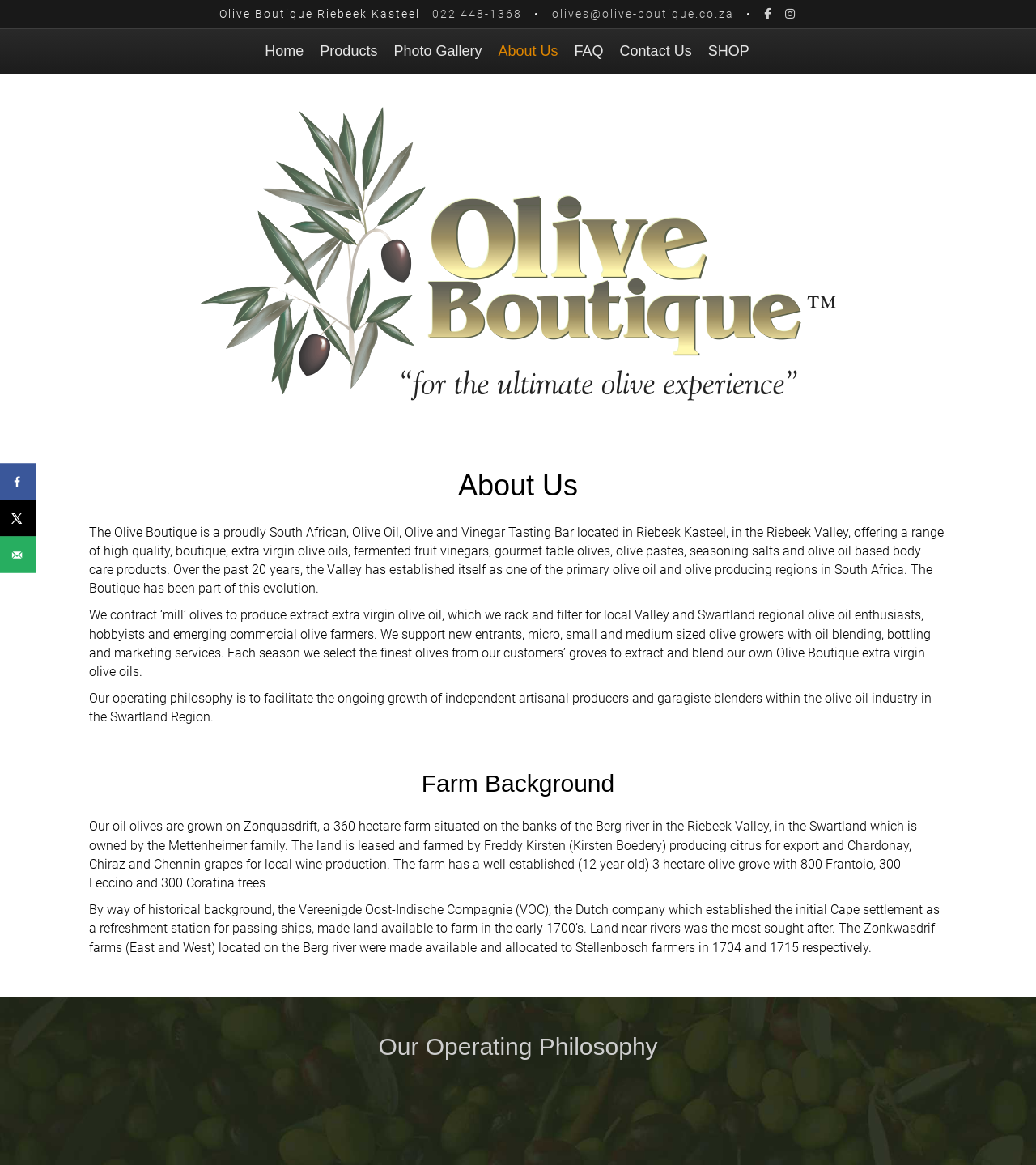Use the details in the image to answer the question thoroughly: 
What type of products does Olive Boutique offer?

I inferred this by reading the introductory text on the webpage, which mentions 'boutique, extra virgin olive oils, fermented fruit vinegars, gourmet table olives, olive pastes, seasoning salts and olive oil based body care products'. This suggests that Olive Boutique offers a range of products related to olive oil and olives.